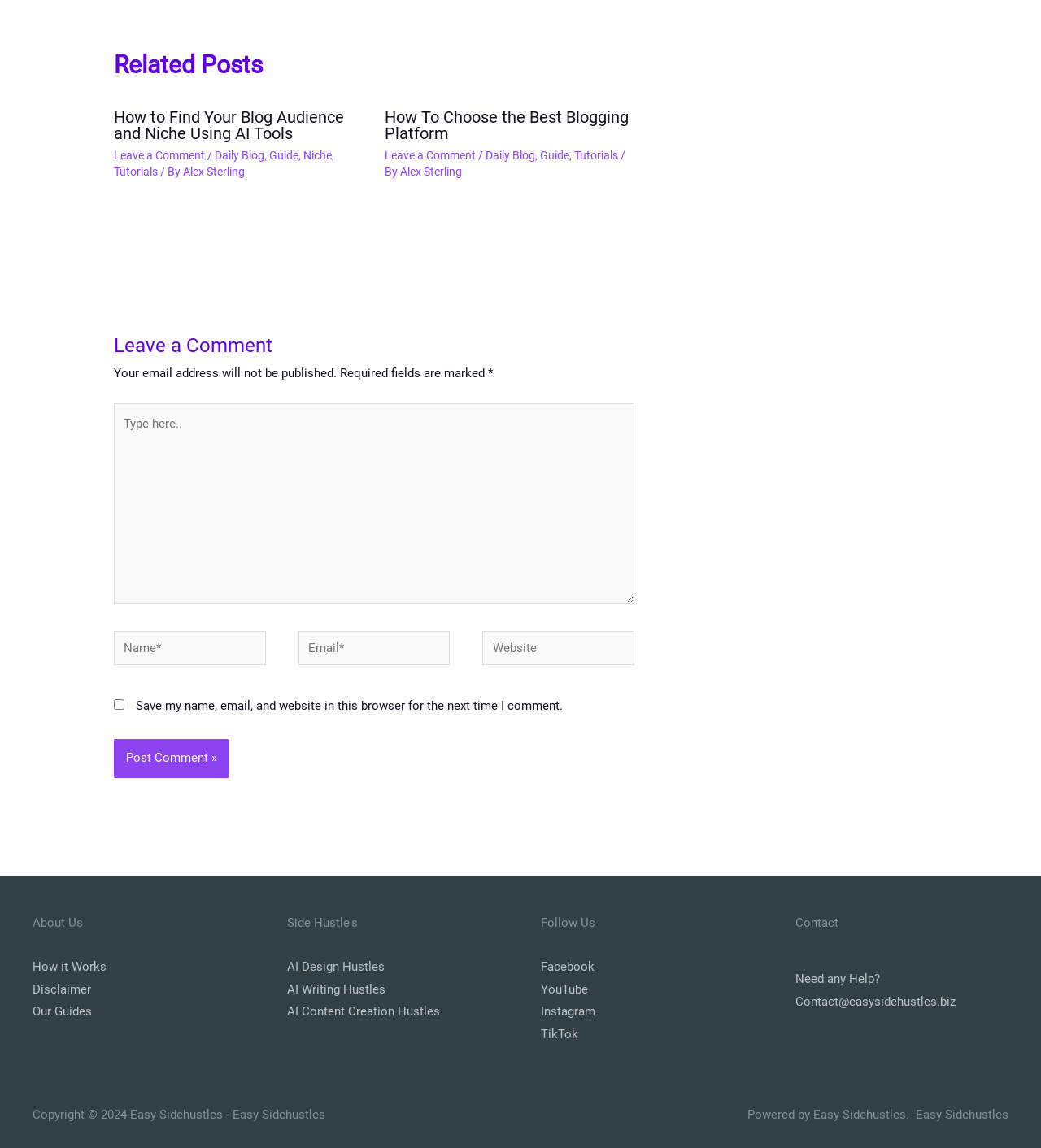Reply to the question with a brief word or phrase: What is the copyright year?

2024